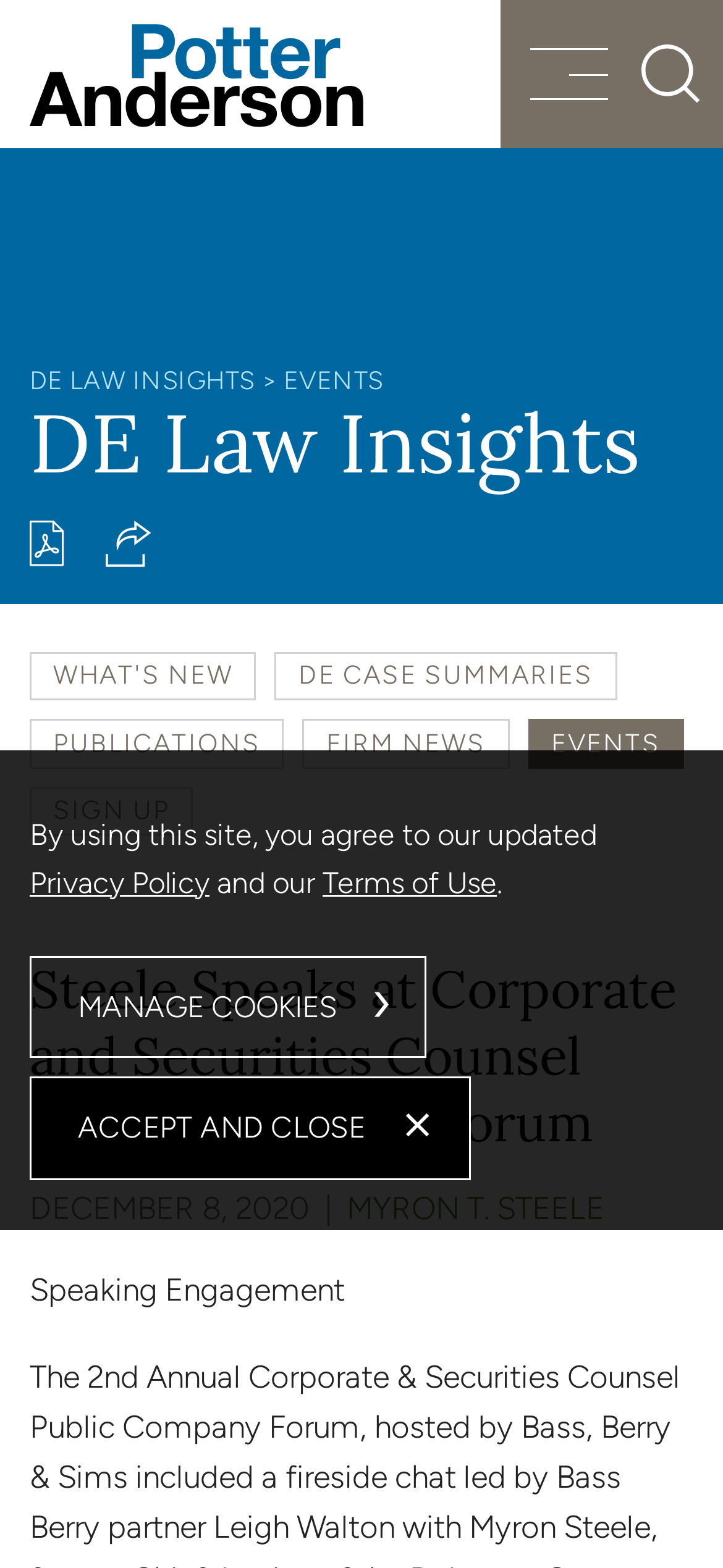Can you show the bounding box coordinates of the region to click on to complete the task described in the instruction: "Read DE Law Insights"?

[0.041, 0.233, 0.353, 0.252]